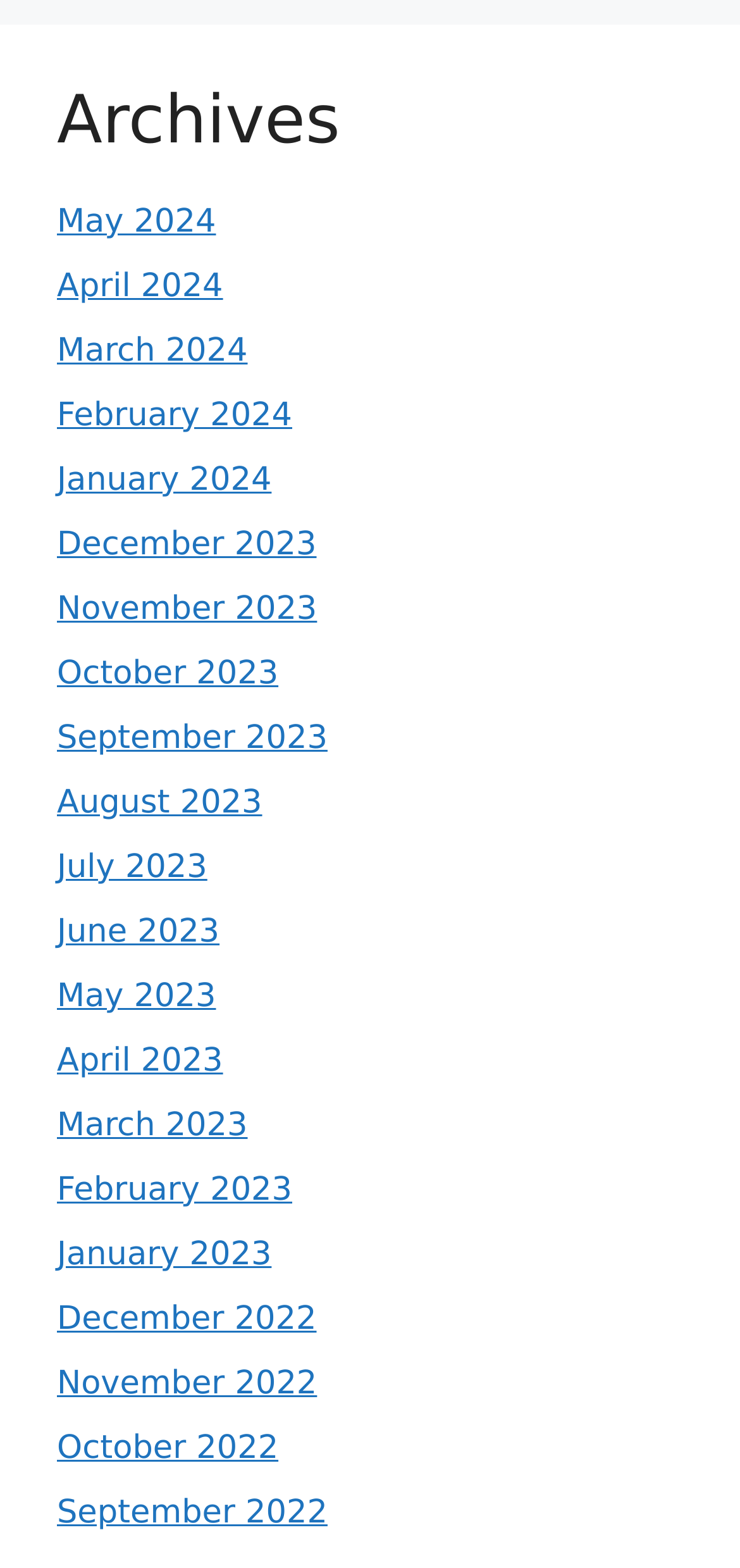Consider the image and give a detailed and elaborate answer to the question: 
What is the latest month listed?

I looked at the list of links and found that the first link, which is the top-most link, is 'May 2024', indicating that it is the latest month listed.